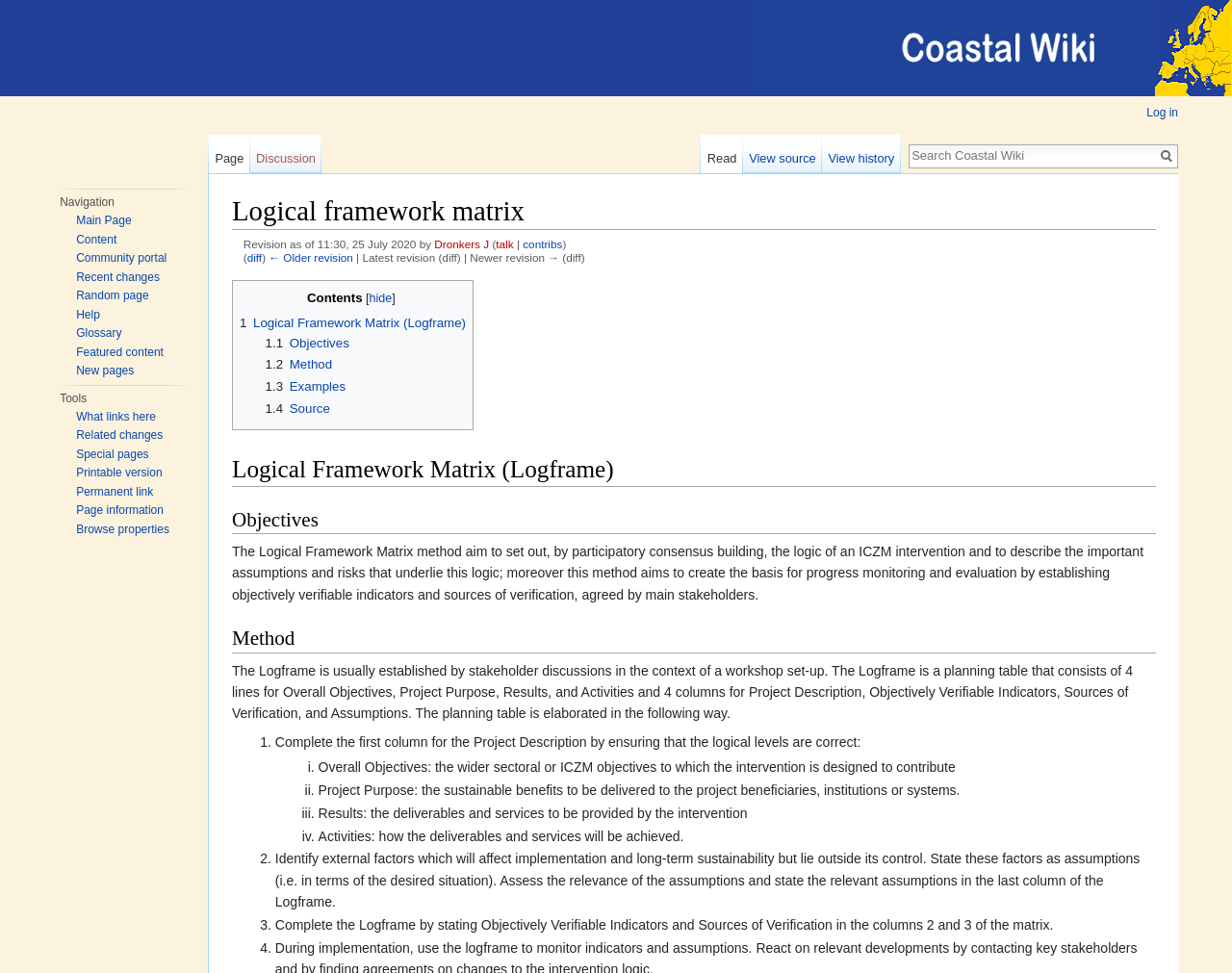Respond to the question with just a single word or phrase: 
What are the four lines of the Logframe?

Objectives, Project Purpose, Results, Activities